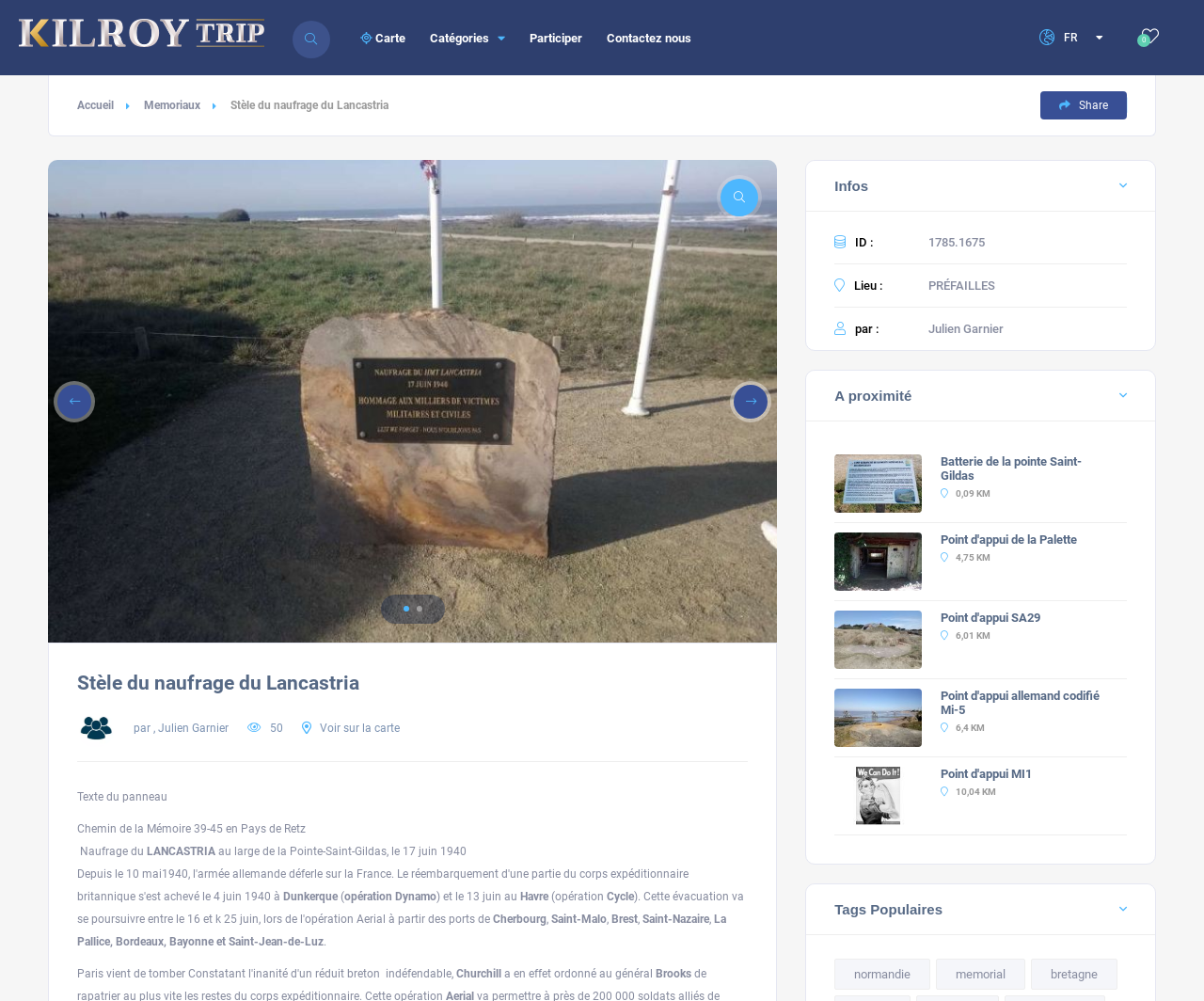Give a one-word or one-phrase response to the question: 
What is the author of the memorial?

Julien Garnier